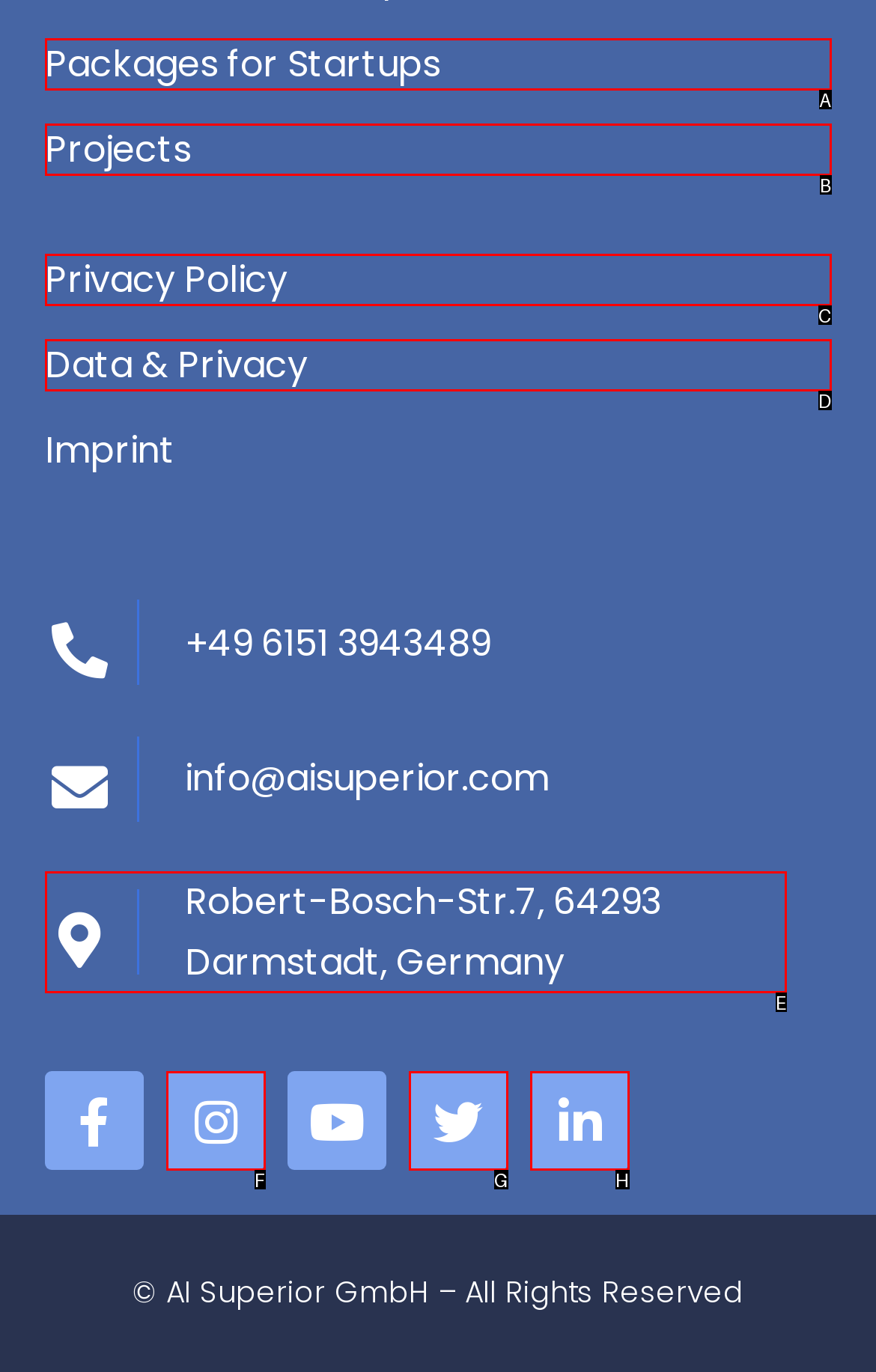Determine the option that aligns with this description: Instagram
Reply with the option's letter directly.

F